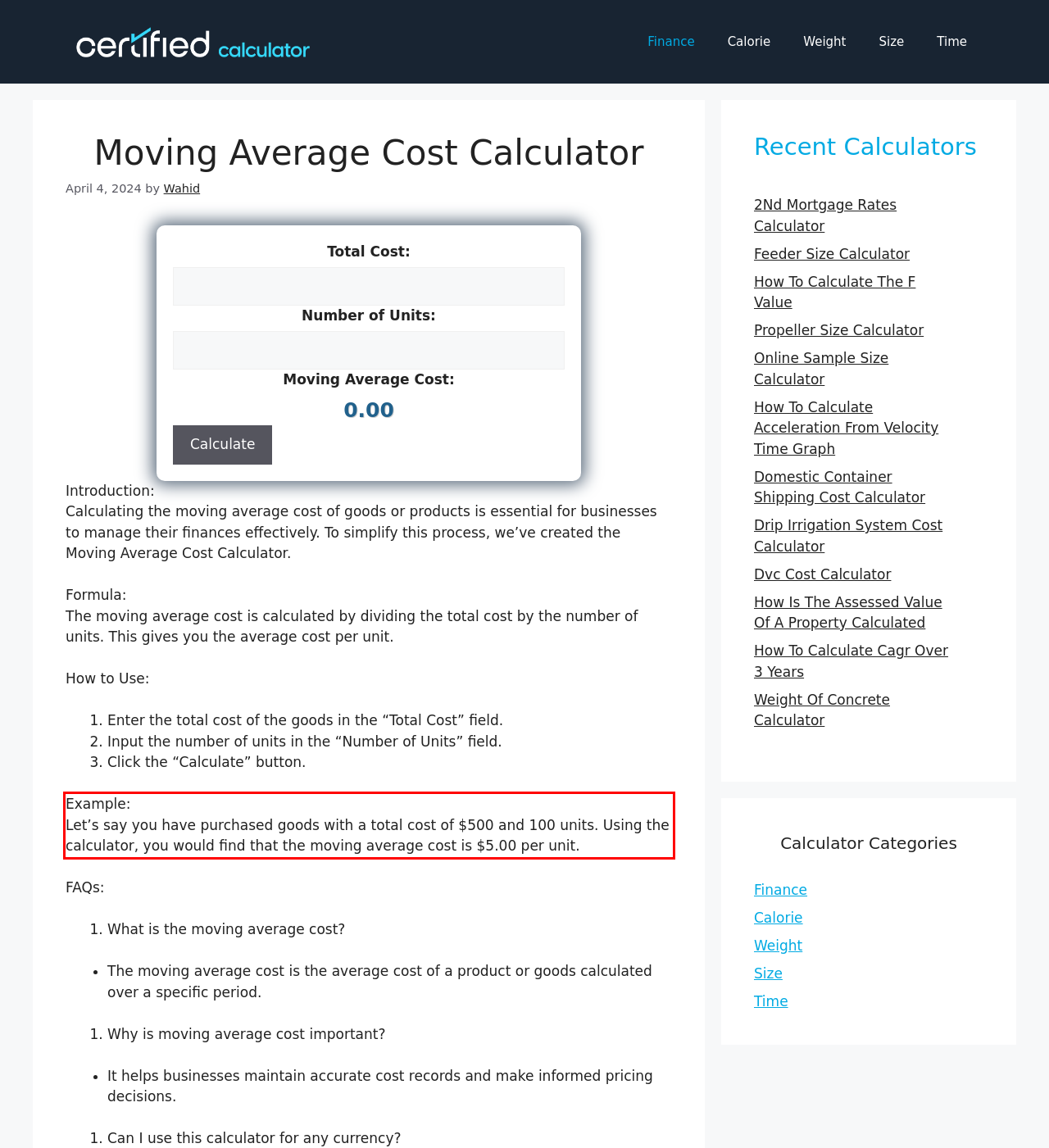You have a screenshot of a webpage with a red bounding box. Use OCR to generate the text contained within this red rectangle.

Example: Let’s say you have purchased goods with a total cost of $500 and 100 units. Using the calculator, you would find that the moving average cost is $5.00 per unit.